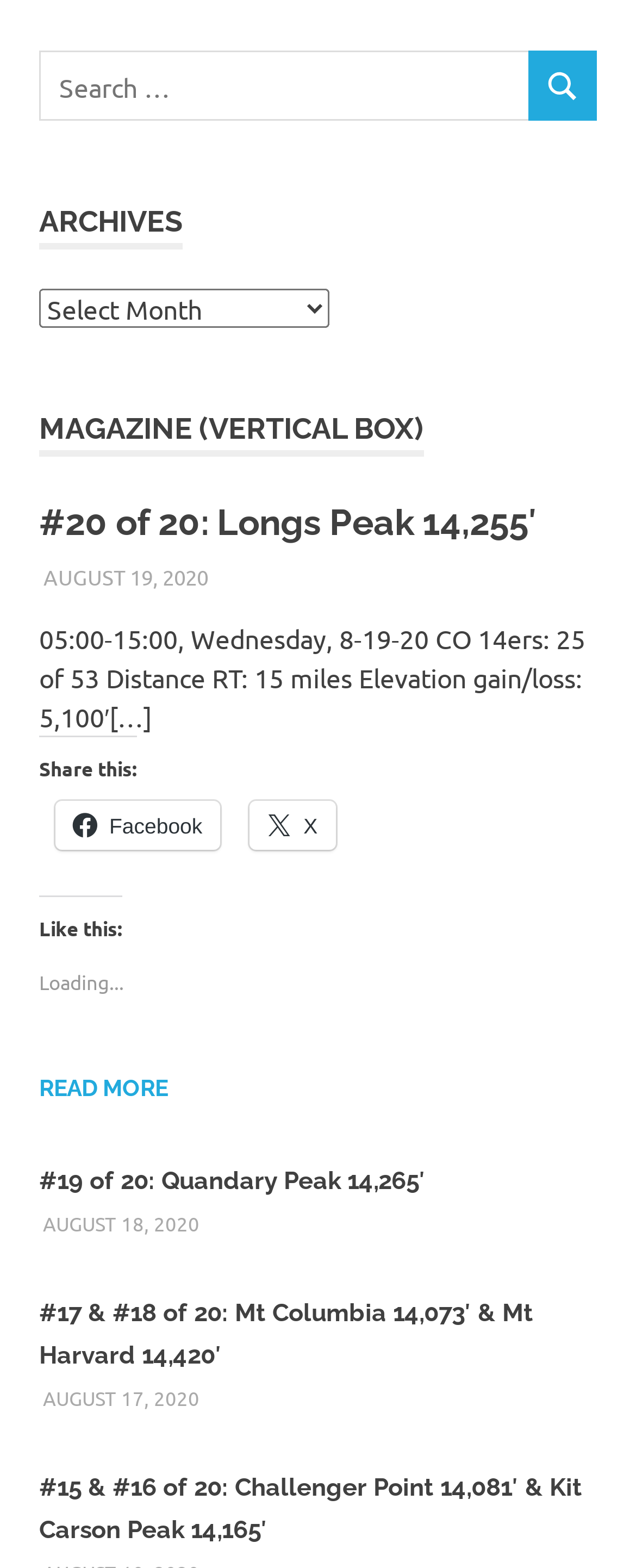What is the purpose of the links with Facebook and X icons?
Please answer the question with a single word or phrase, referencing the image.

Sharing the article